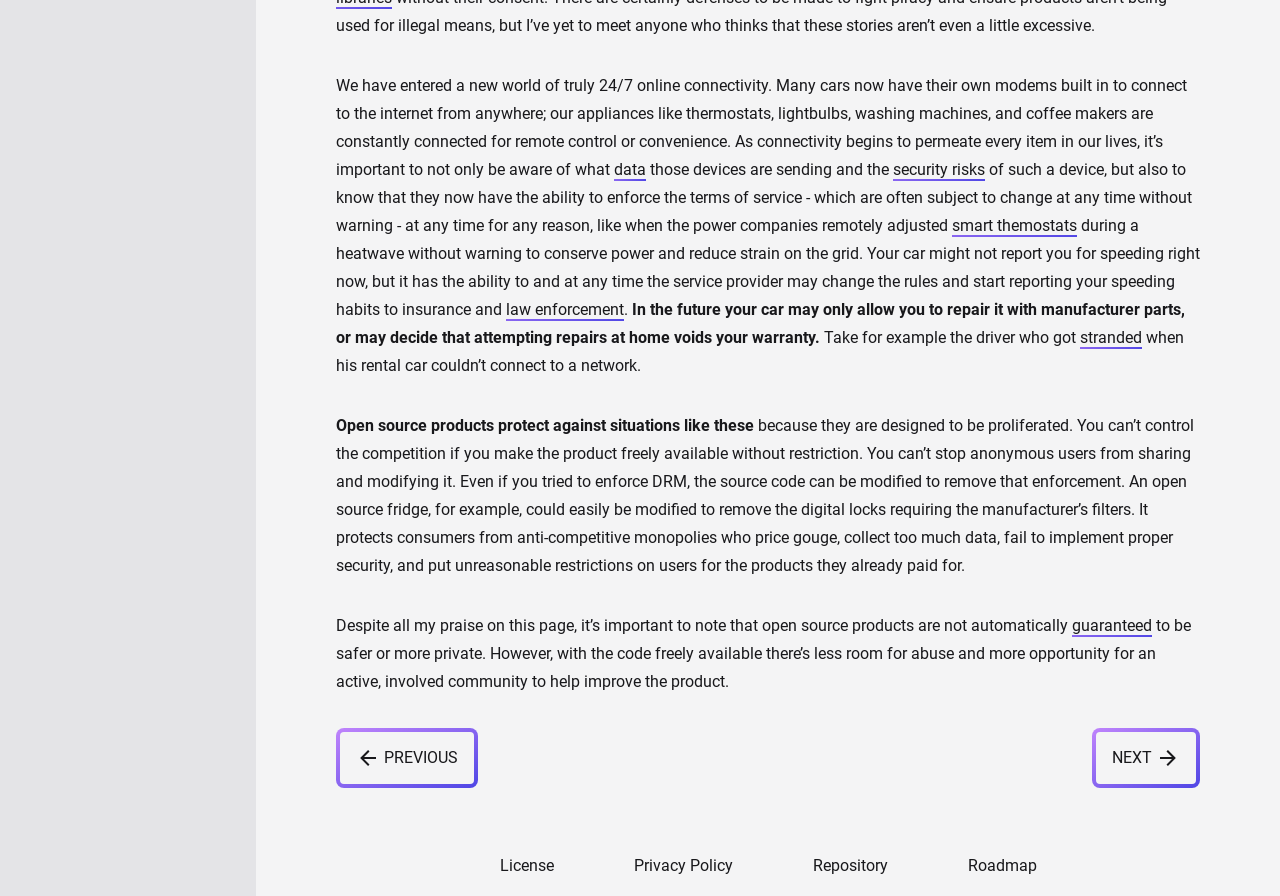What is the purpose of the 'NEXT' and 'PREVIOUS' links?
Please provide a comprehensive answer based on the information in the image.

The 'NEXT' and 'PREVIOUS' links are likely used to navigate to the next or previous page of the article or website, allowing users to read more or go back to a previous section.